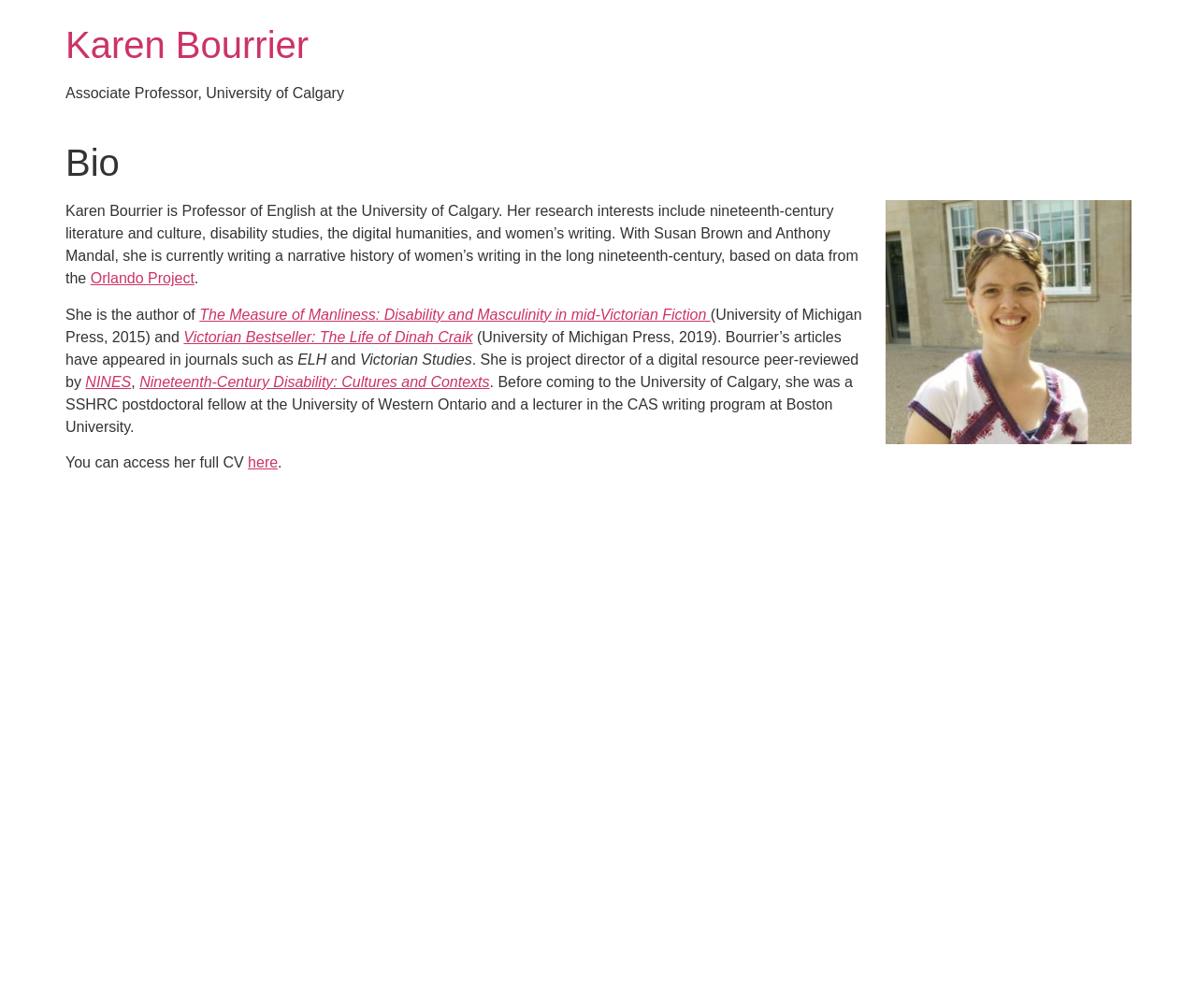Using floating point numbers between 0 and 1, provide the bounding box coordinates in the format (top-left x, top-left y, bottom-right x, bottom-right y). Locate the UI element described here: The Measure of Manliness

[0.167, 0.304, 0.314, 0.32]